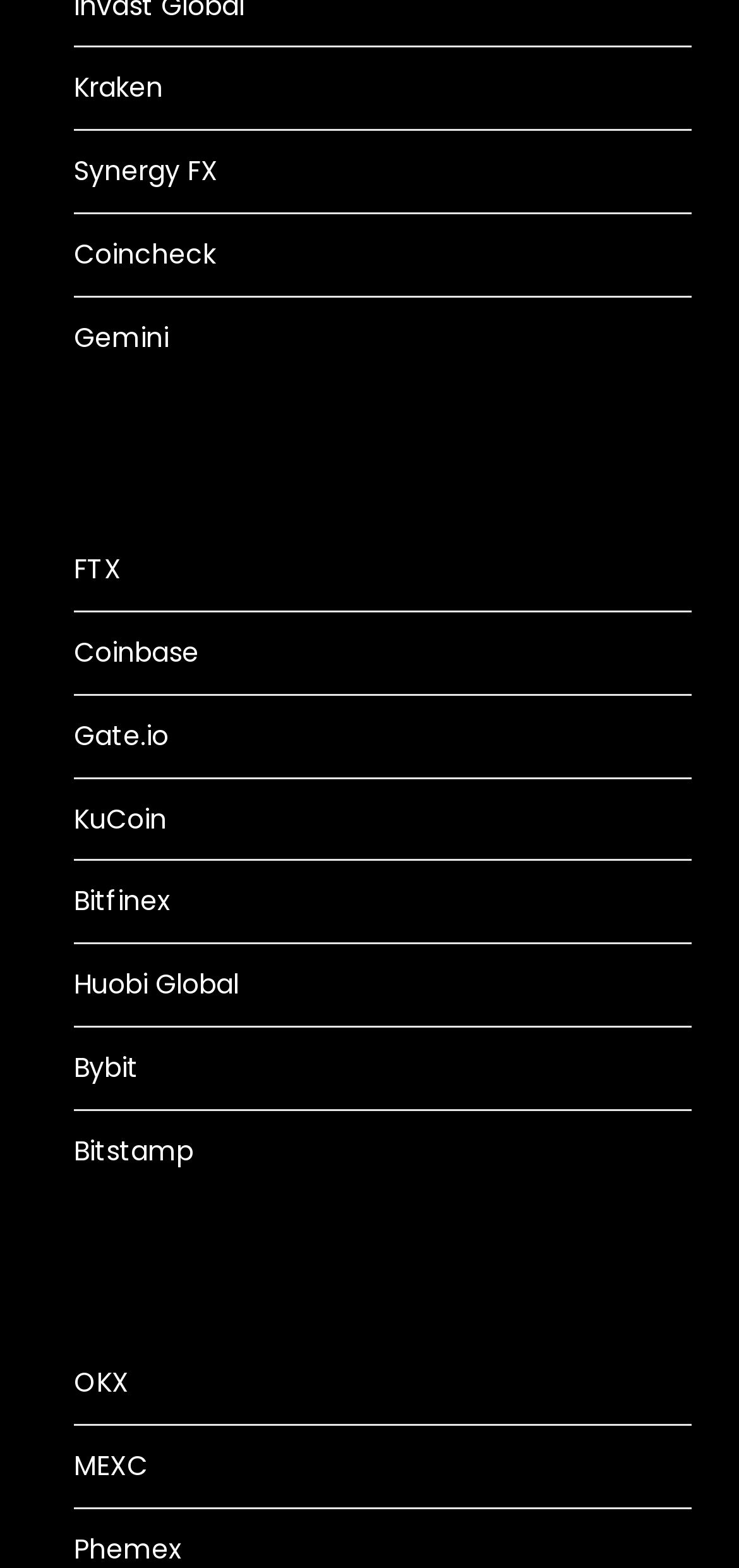Please locate the bounding box coordinates of the element's region that needs to be clicked to follow the instruction: "visit Kraken". The bounding box coordinates should be provided as four float numbers between 0 and 1, i.e., [left, top, right, bottom].

[0.1, 0.044, 0.221, 0.068]